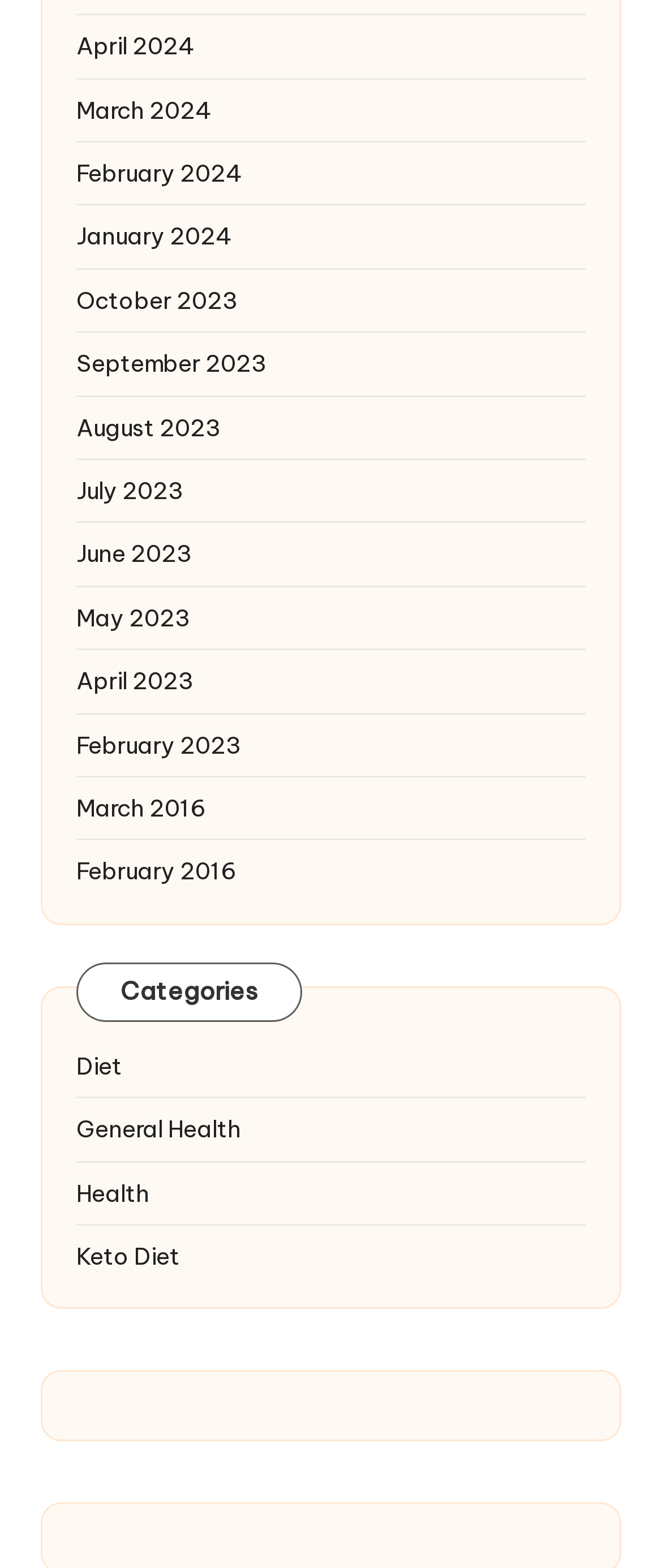Can you show the bounding box coordinates of the region to click on to complete the task described in the instruction: "Browse February 2023"?

[0.115, 0.464, 0.885, 0.486]